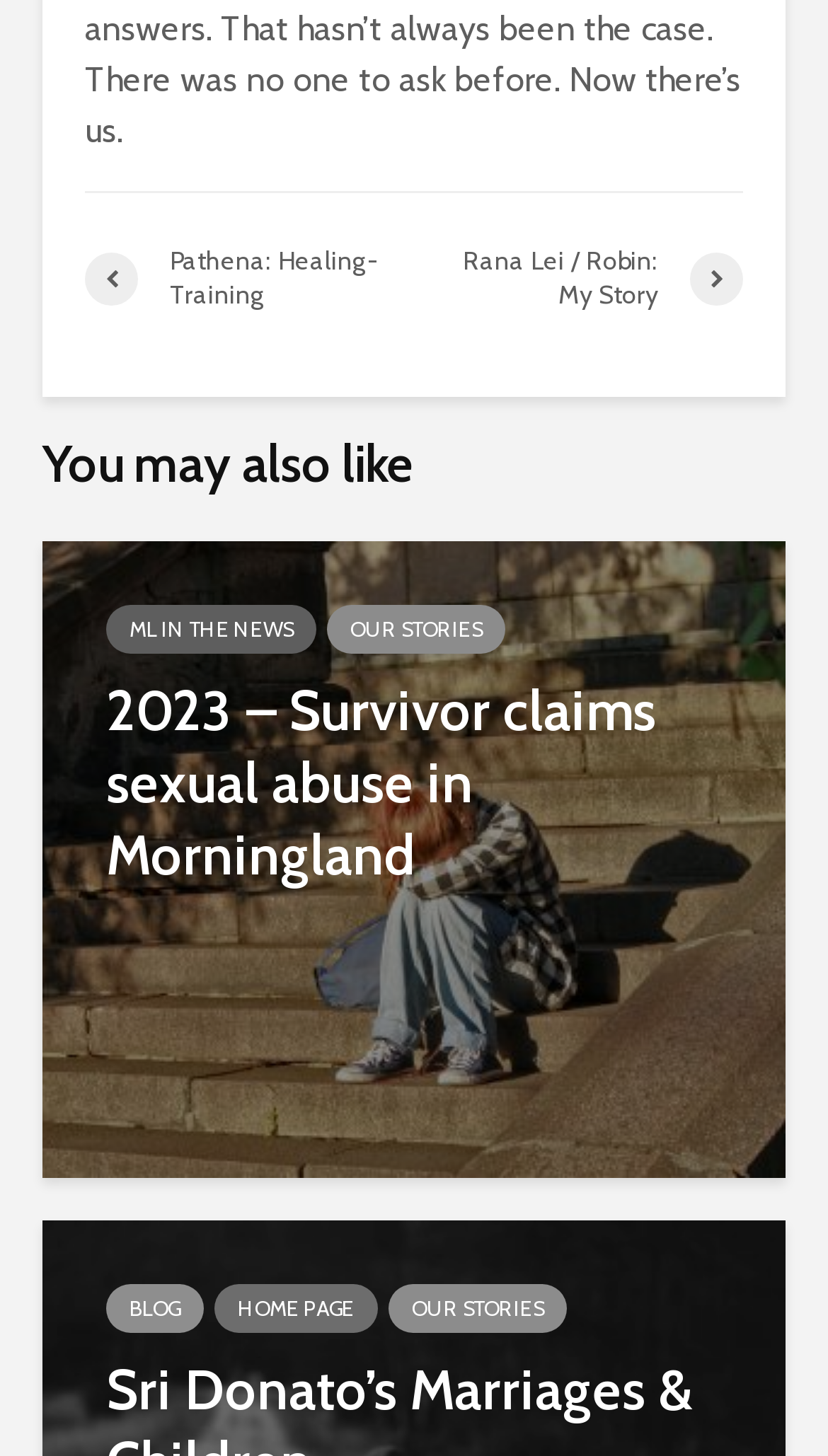Identify the bounding box coordinates of the area that should be clicked in order to complete the given instruction: "Click on Pathena: Healing-Training". The bounding box coordinates should be four float numbers between 0 and 1, i.e., [left, top, right, bottom].

[0.103, 0.168, 0.5, 0.214]